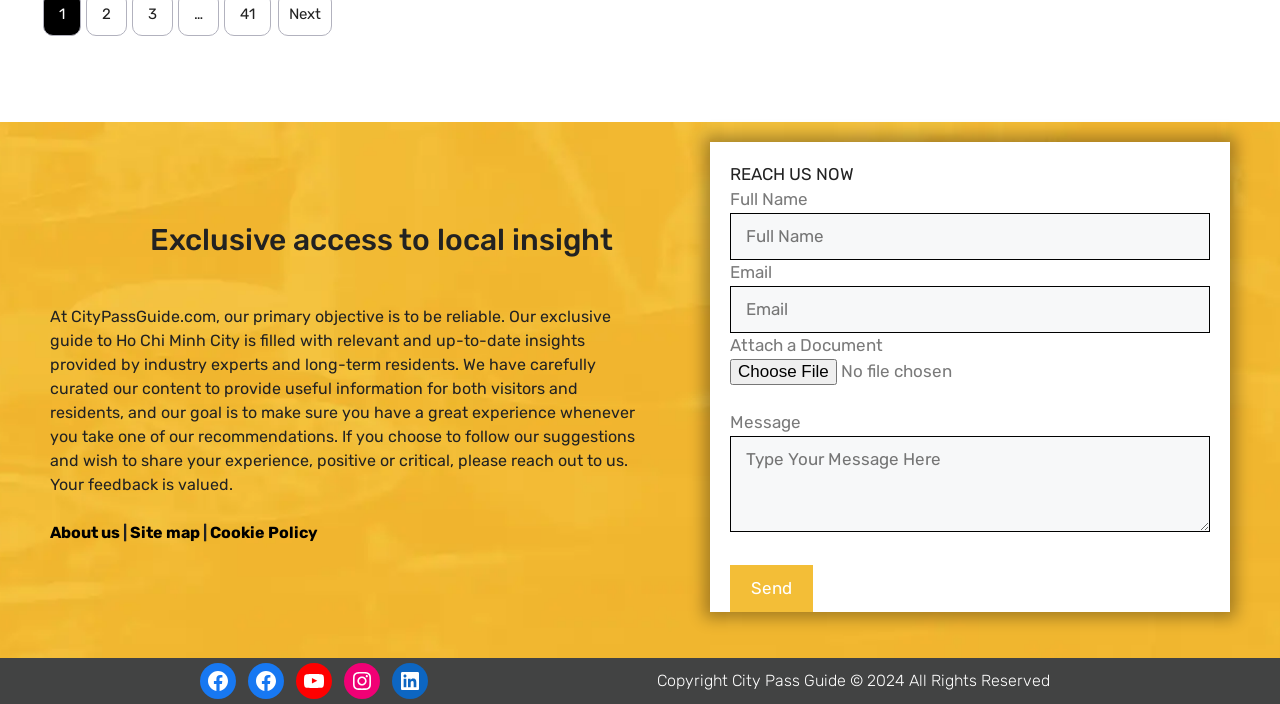Pinpoint the bounding box coordinates of the clickable element needed to complete the instruction: "Click the 'About us' link". The coordinates should be provided as four float numbers between 0 and 1: [left, top, right, bottom].

[0.039, 0.743, 0.094, 0.77]